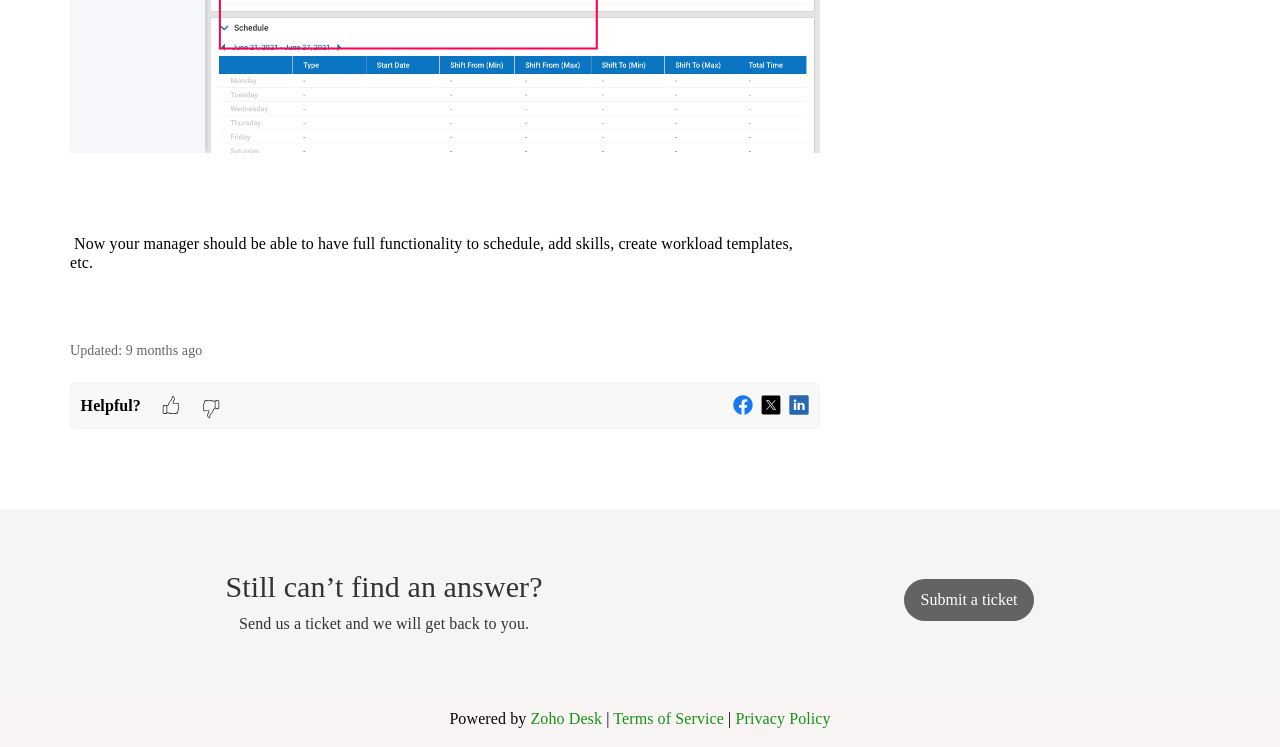Use a single word or phrase to answer this question: 
What is the date of the last update?

22 Aug 2023 06:26 PM